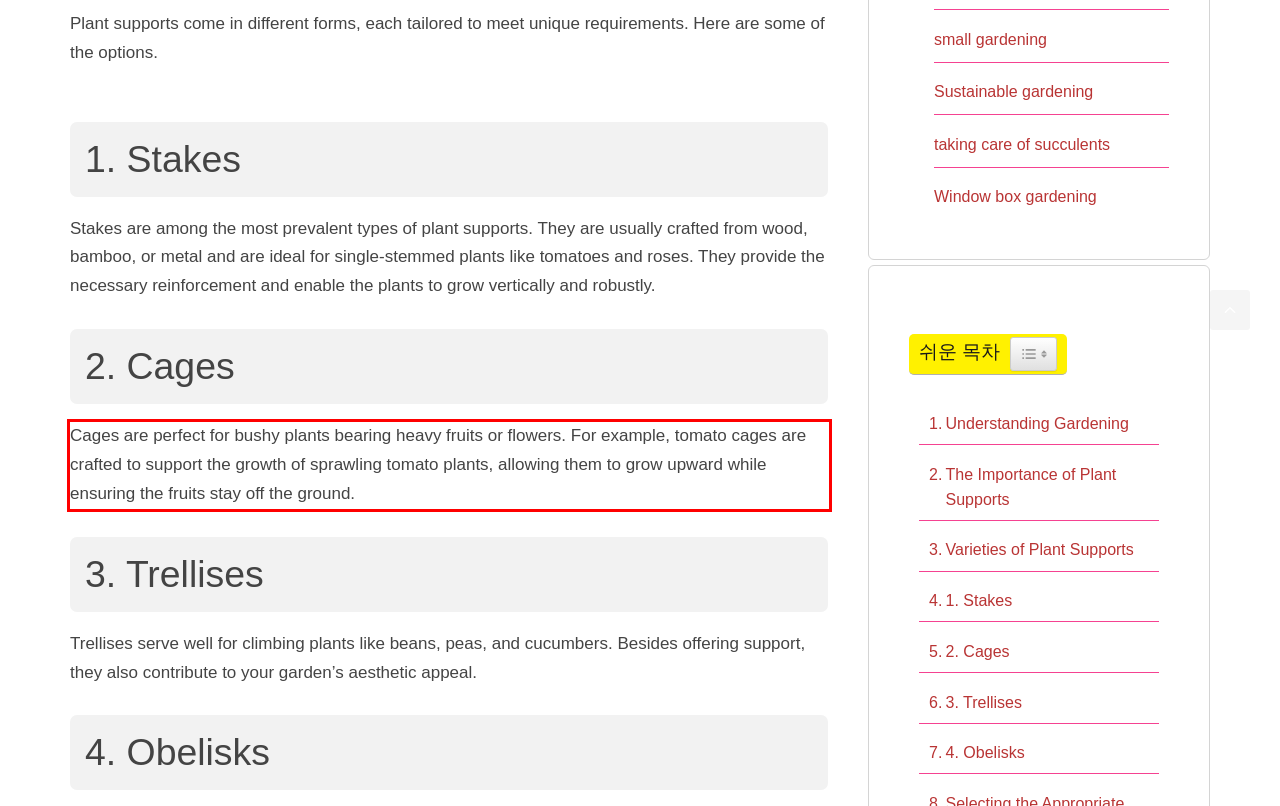Given a screenshot of a webpage with a red bounding box, please identify and retrieve the text inside the red rectangle.

Cages are perfect for bushy plants bearing heavy fruits or flowers. For example, tomato cages are crafted to support the growth of sprawling tomato plants, allowing them to grow upward while ensuring the fruits stay off the ground.